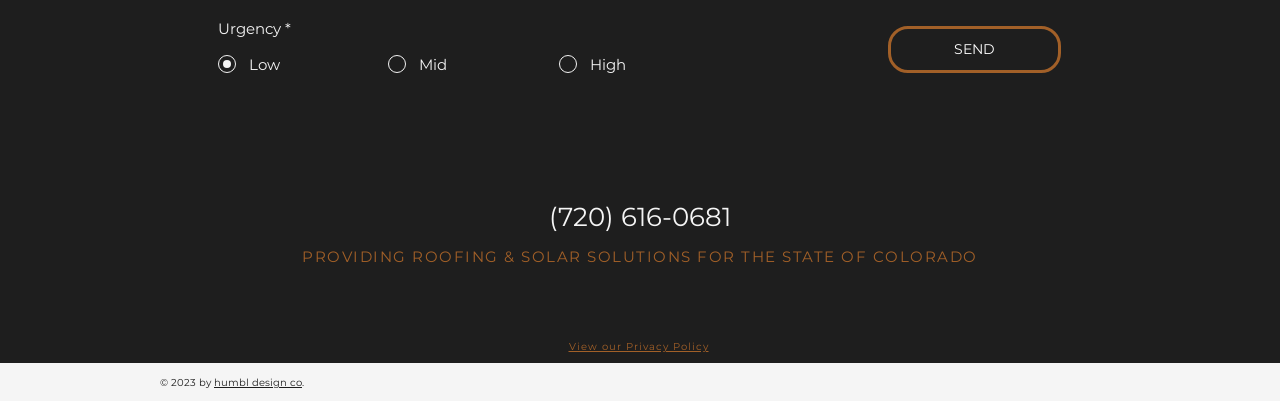Locate the bounding box coordinates of the UI element described by: "aria-label="Back to home"". The bounding box coordinates should consist of four float numbers between 0 and 1, i.e., [left, top, right, bottom].

None